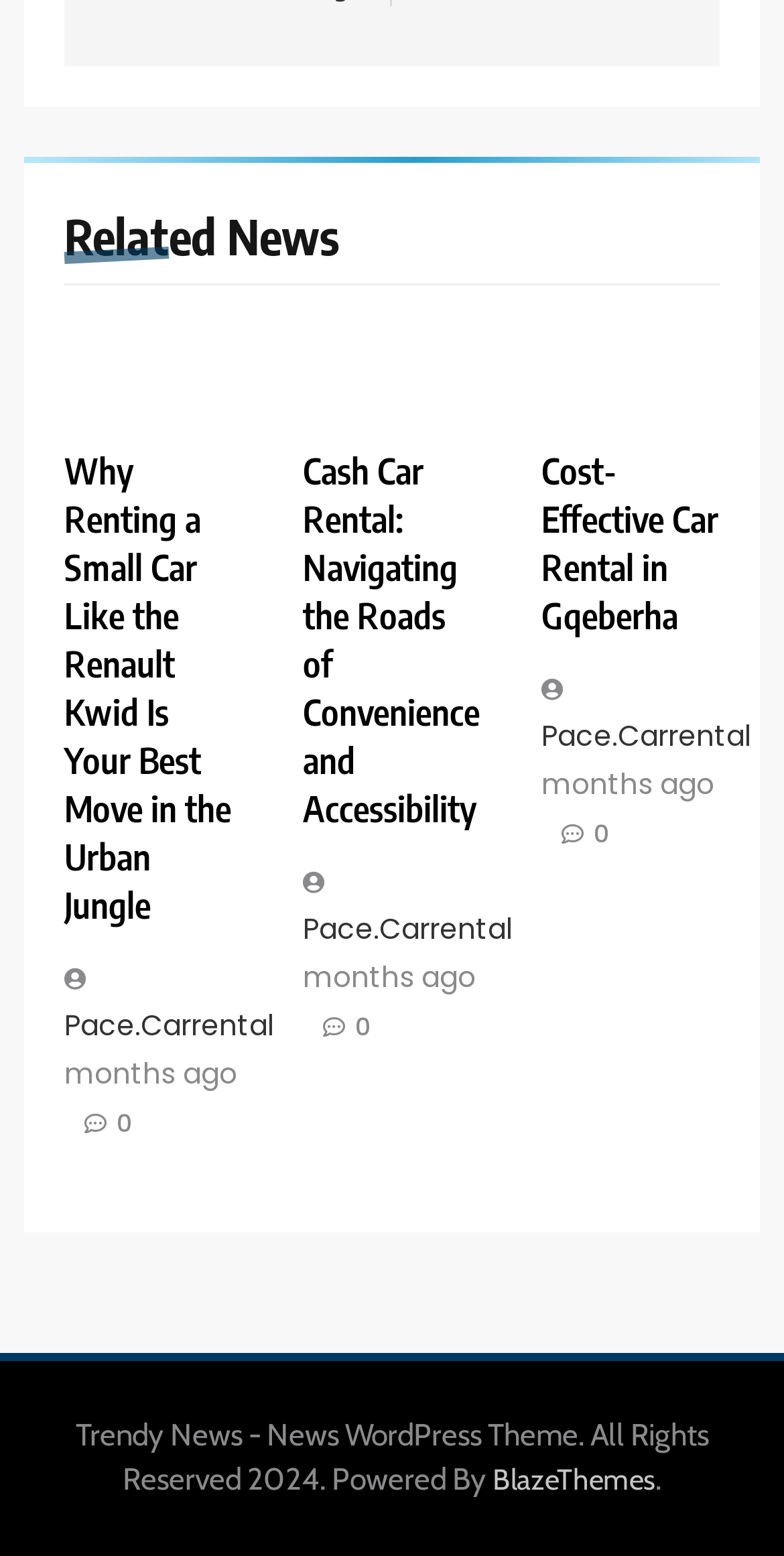For the following element description, predict the bounding box coordinates in the format (top-left x, top-left y, bottom-right x, bottom-right y). All values should be floating point numbers between 0 and 1. Description: BlazeThemes

[0.628, 0.94, 0.836, 0.963]